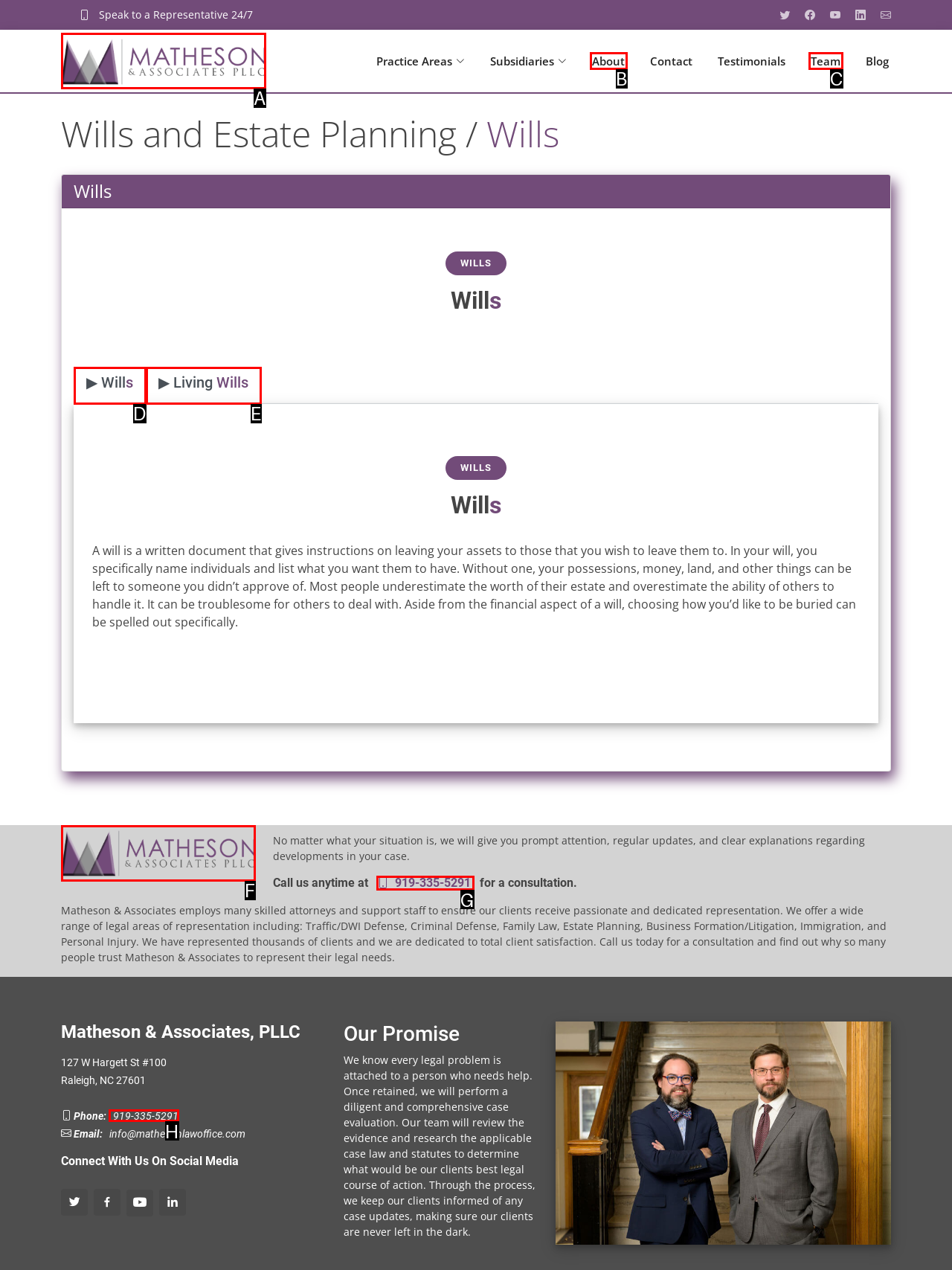Indicate which red-bounded element should be clicked to perform the task: Call the phone number Answer with the letter of the correct option.

G